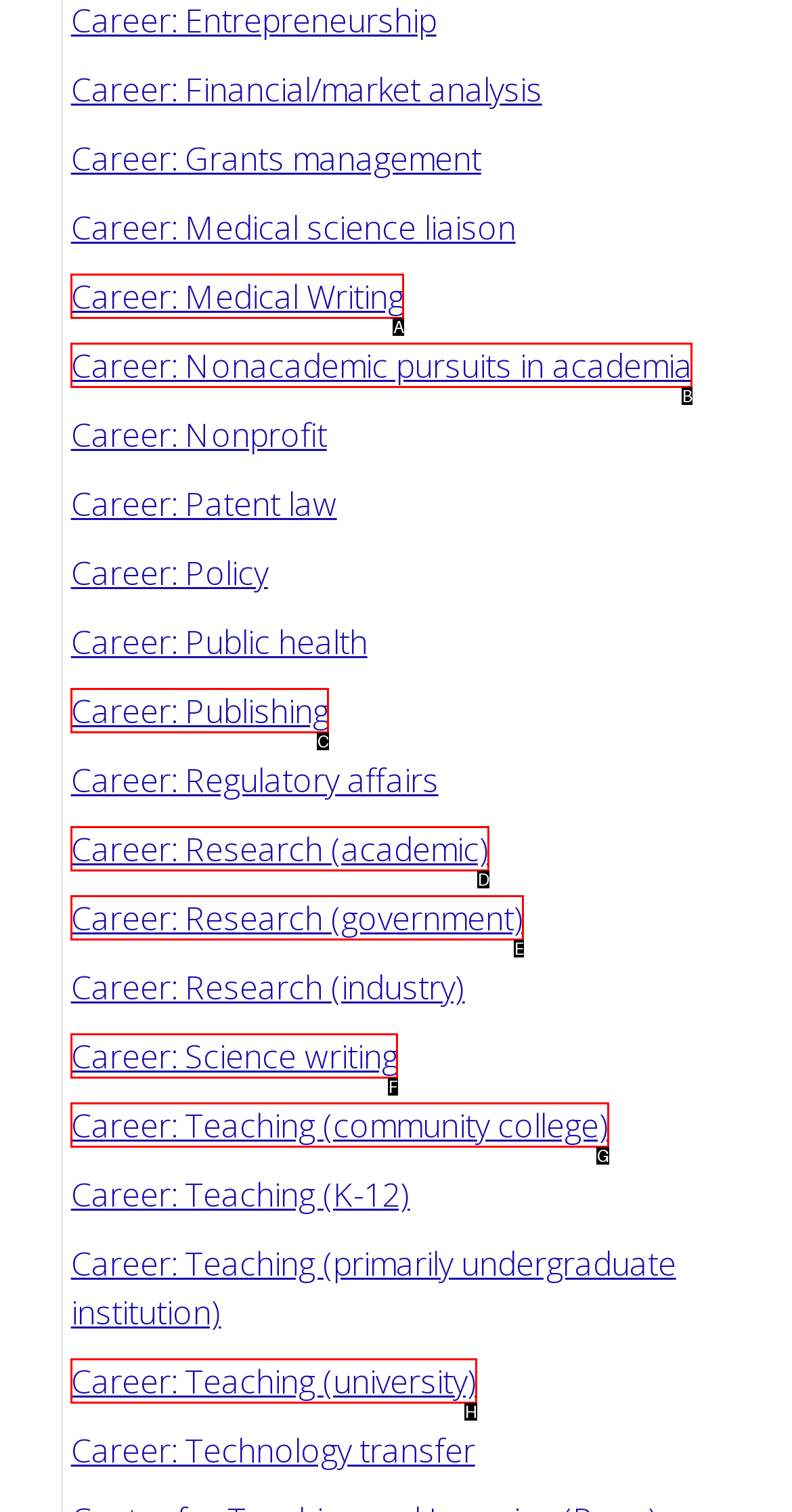From the given choices, indicate the option that best matches: Career: Medical Writing
State the letter of the chosen option directly.

A